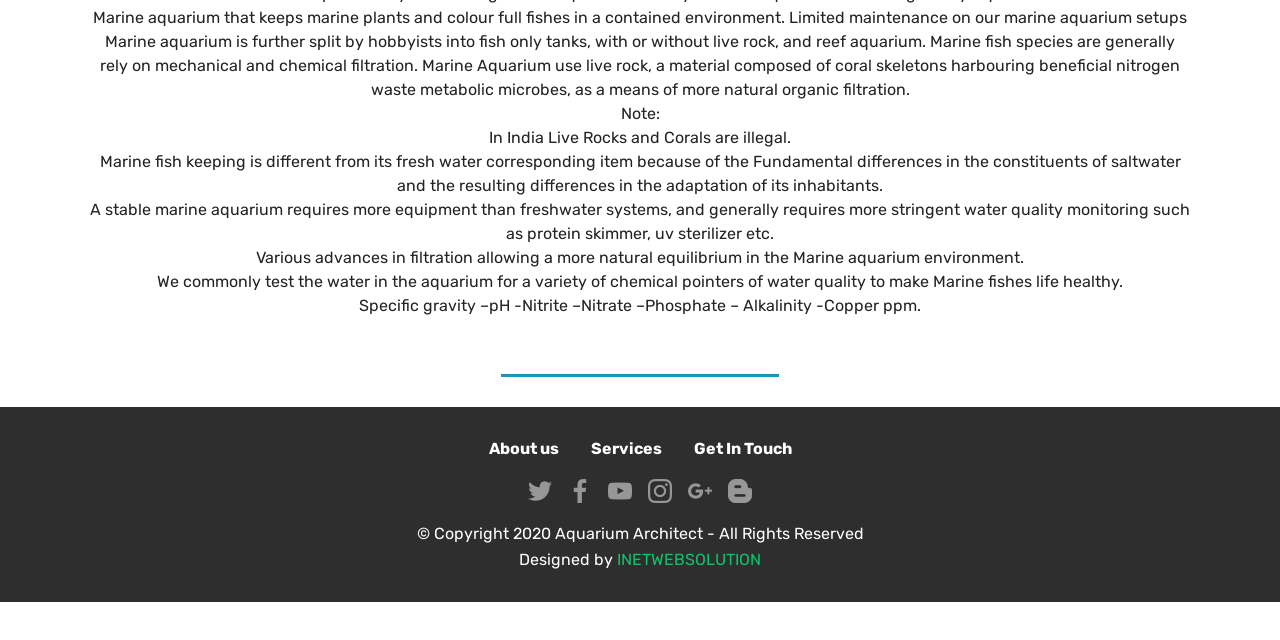Given the element description: "Get In Touch", predict the bounding box coordinates of the UI element it refers to, using four float numbers between 0 and 1, i.e., [left, top, right, bottom].

[0.542, 0.686, 0.618, 0.716]